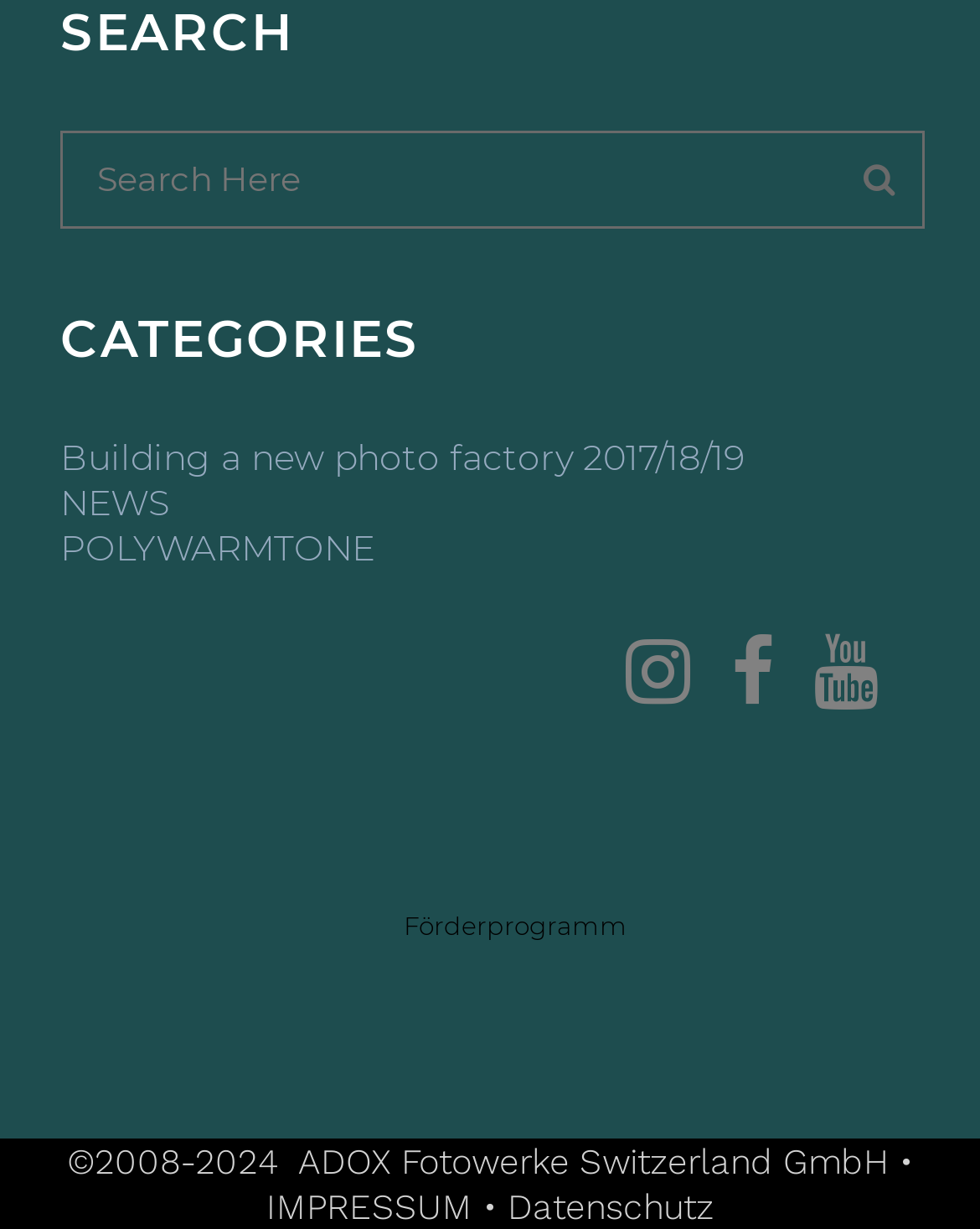Identify the bounding box coordinates of the section to be clicked to complete the task described by the following instruction: "Toggle navigation". The coordinates should be four float numbers between 0 and 1, formatted as [left, top, right, bottom].

None